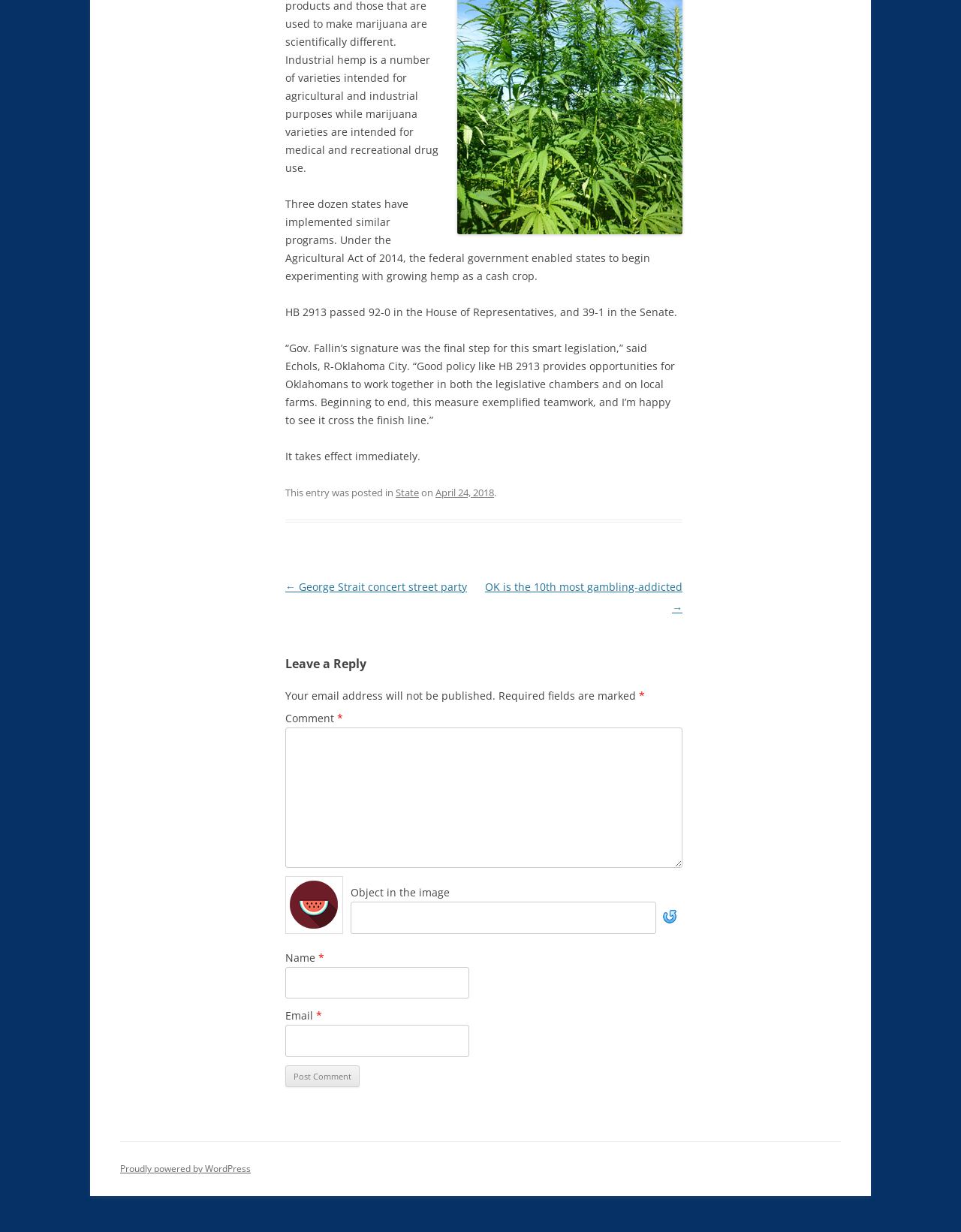Please find the bounding box for the following UI element description. Provide the coordinates in (top-left x, top-left y, bottom-right x, bottom-right y) format, with values between 0 and 1: parent_node: Email * aria-describedby="email-notes" name="email"

[0.297, 0.832, 0.488, 0.858]